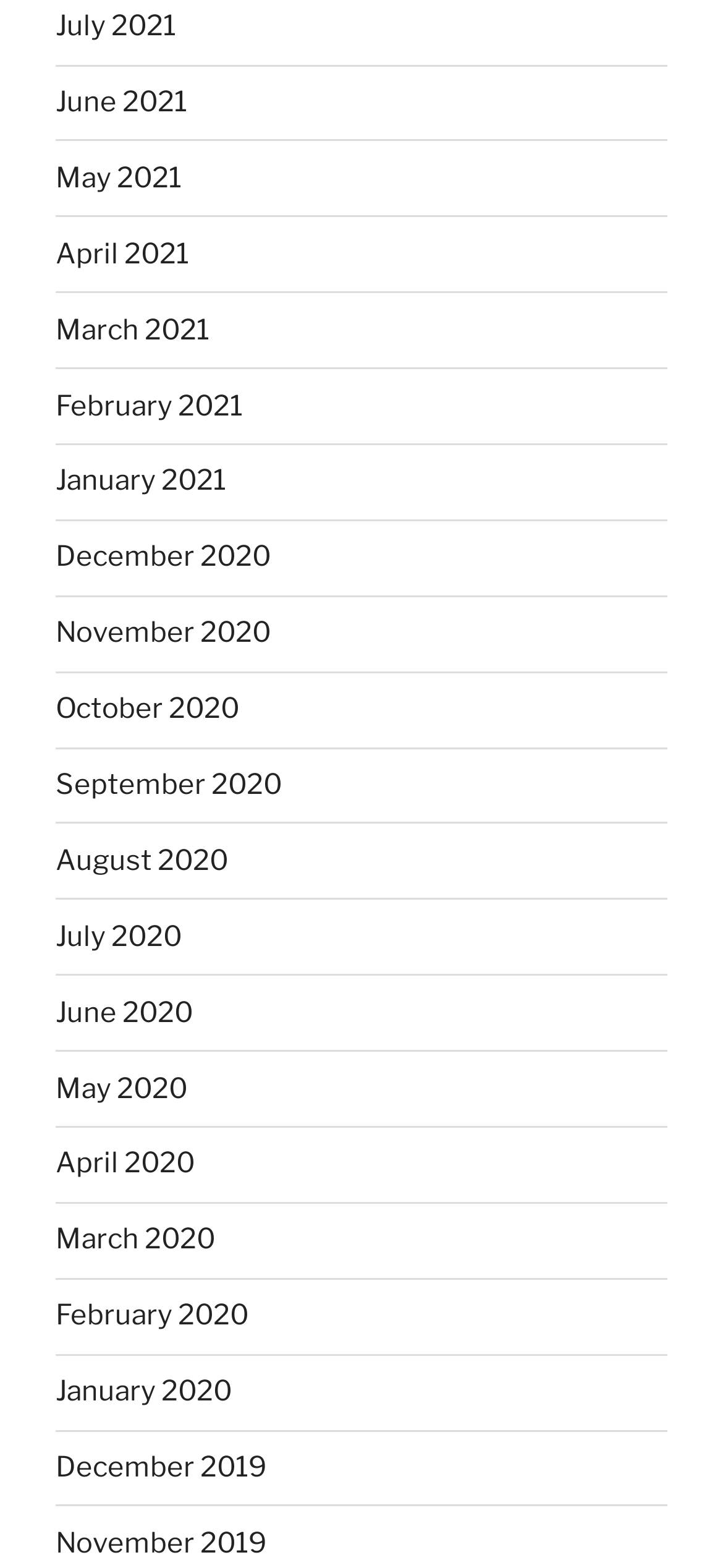Can you specify the bounding box coordinates of the area that needs to be clicked to fulfill the following instruction: "View About page"?

None